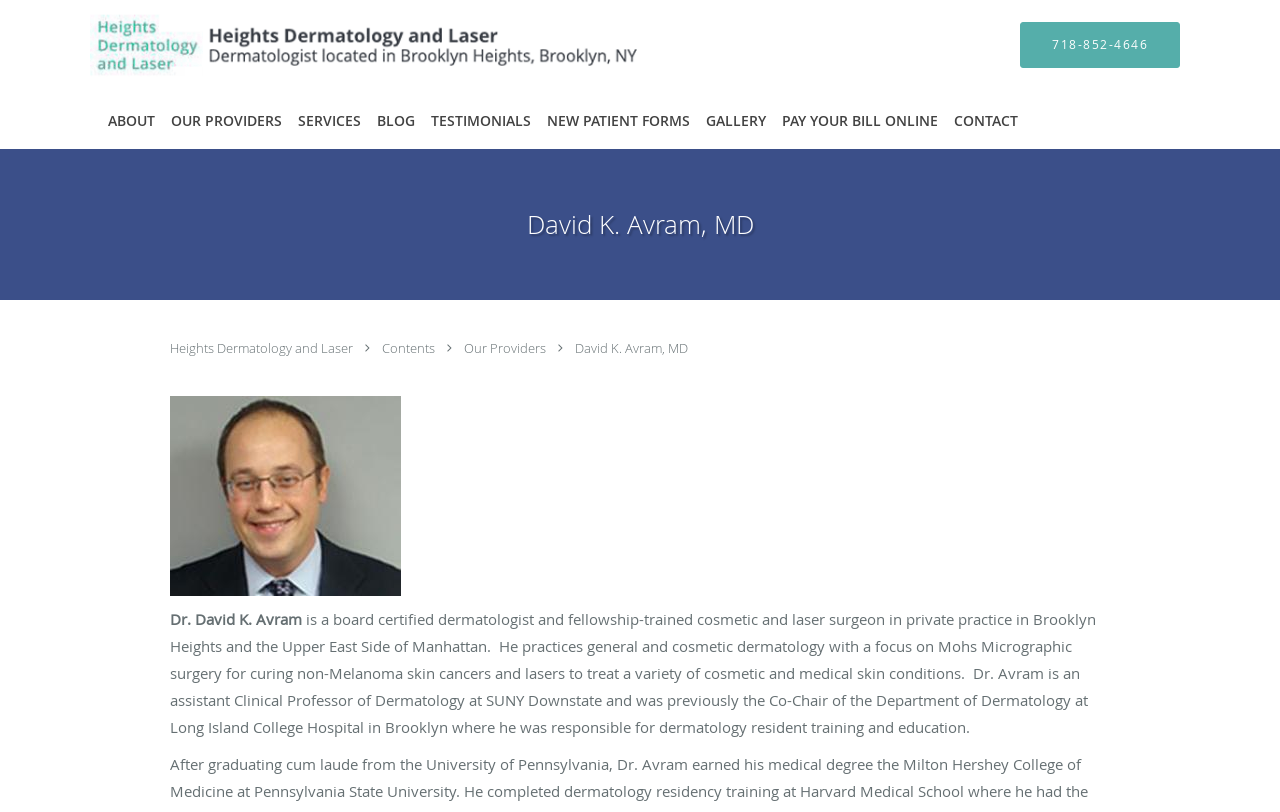Answer the following inquiry with a single word or phrase:
What is the focus of Dr. Avram's practice?

Mohs Micrographic surgery and lasers